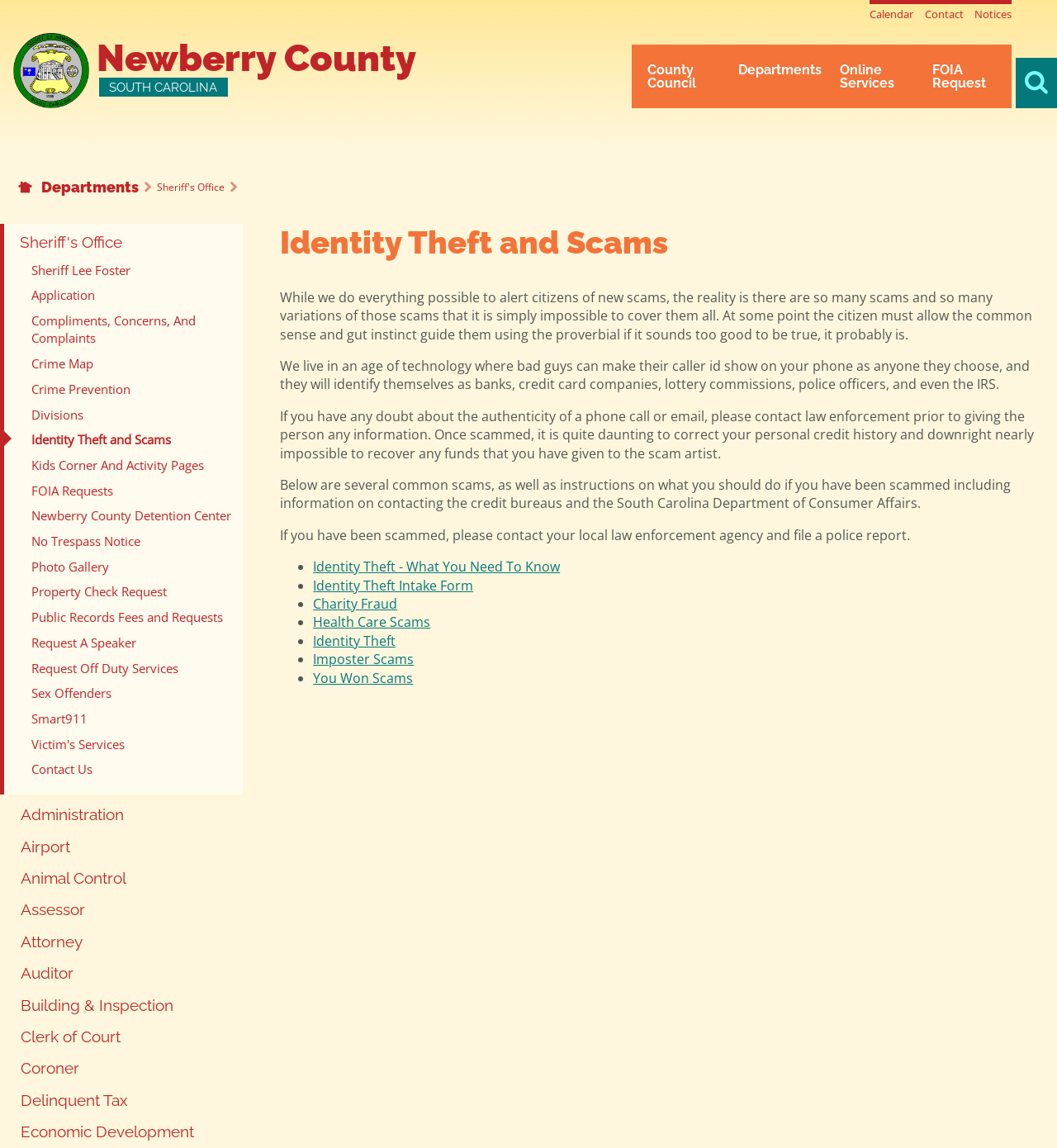Using the description "Donations", locate and provide the bounding box of the UI element.

[0.803, 0.613, 1.0, 0.627]